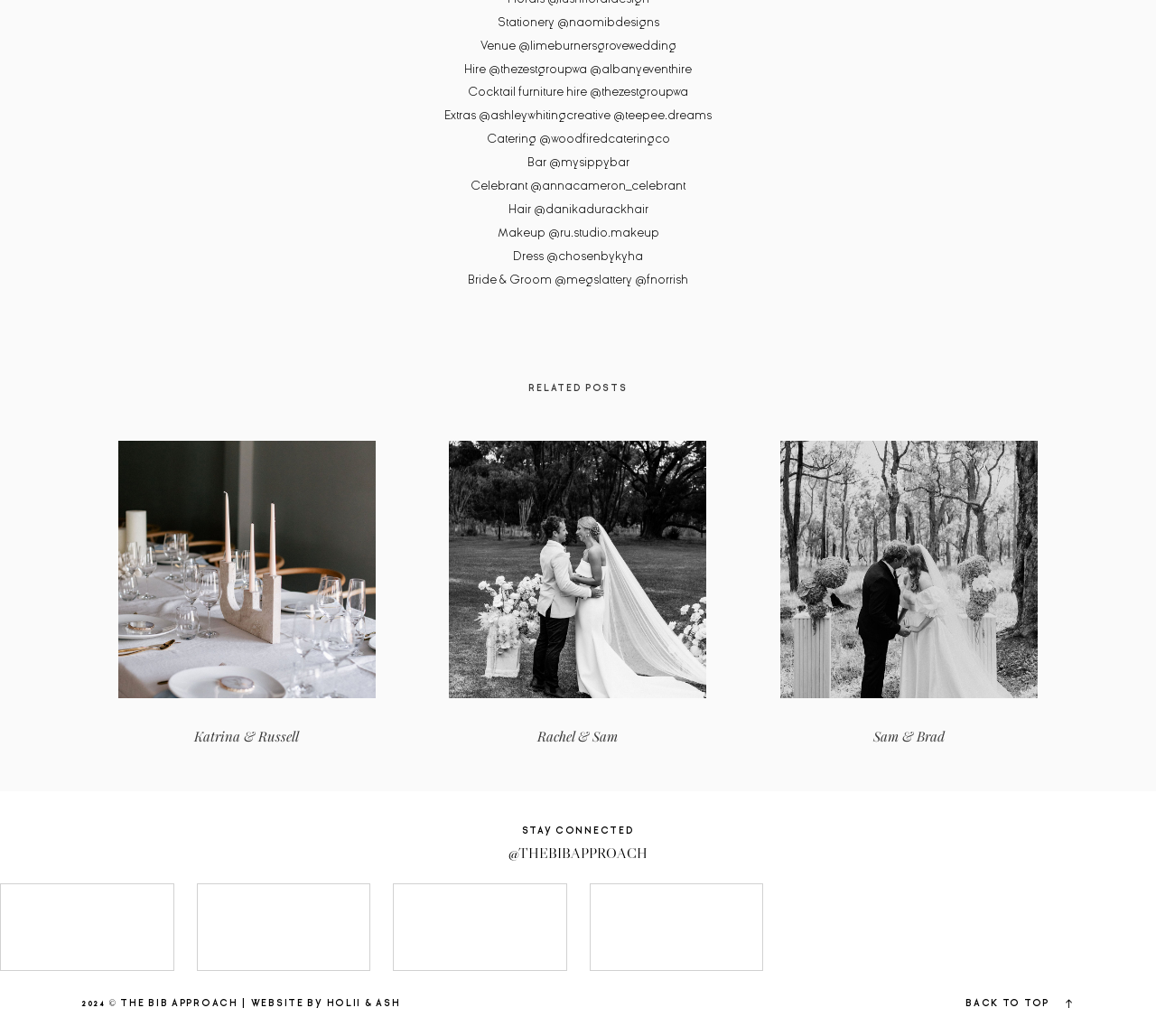What is the name of the bride?
Please provide a single word or phrase as the answer based on the screenshot.

Meg Slattery